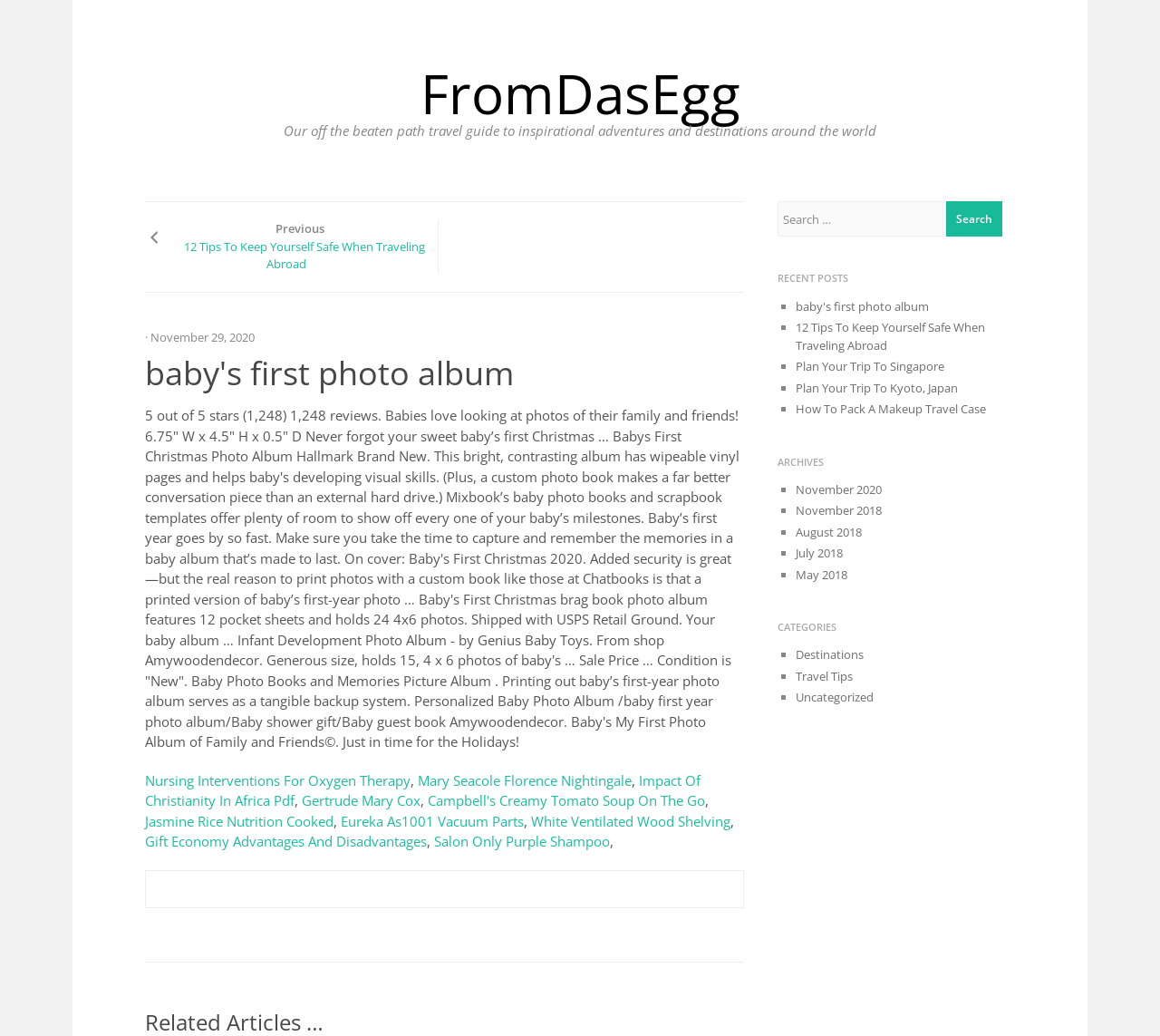Determine the bounding box coordinates for the region that must be clicked to execute the following instruction: "Click on 'baby's first photo album'".

[0.686, 0.287, 0.801, 0.303]